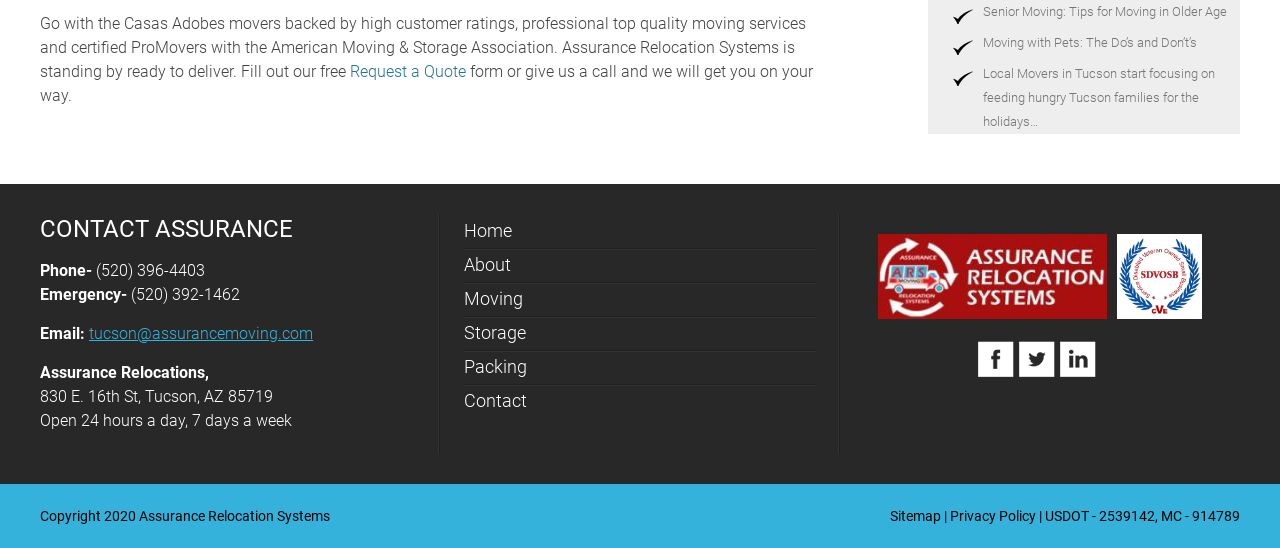Please find the bounding box for the UI component described as follows: "Moving".

[0.362, 0.514, 0.637, 0.576]